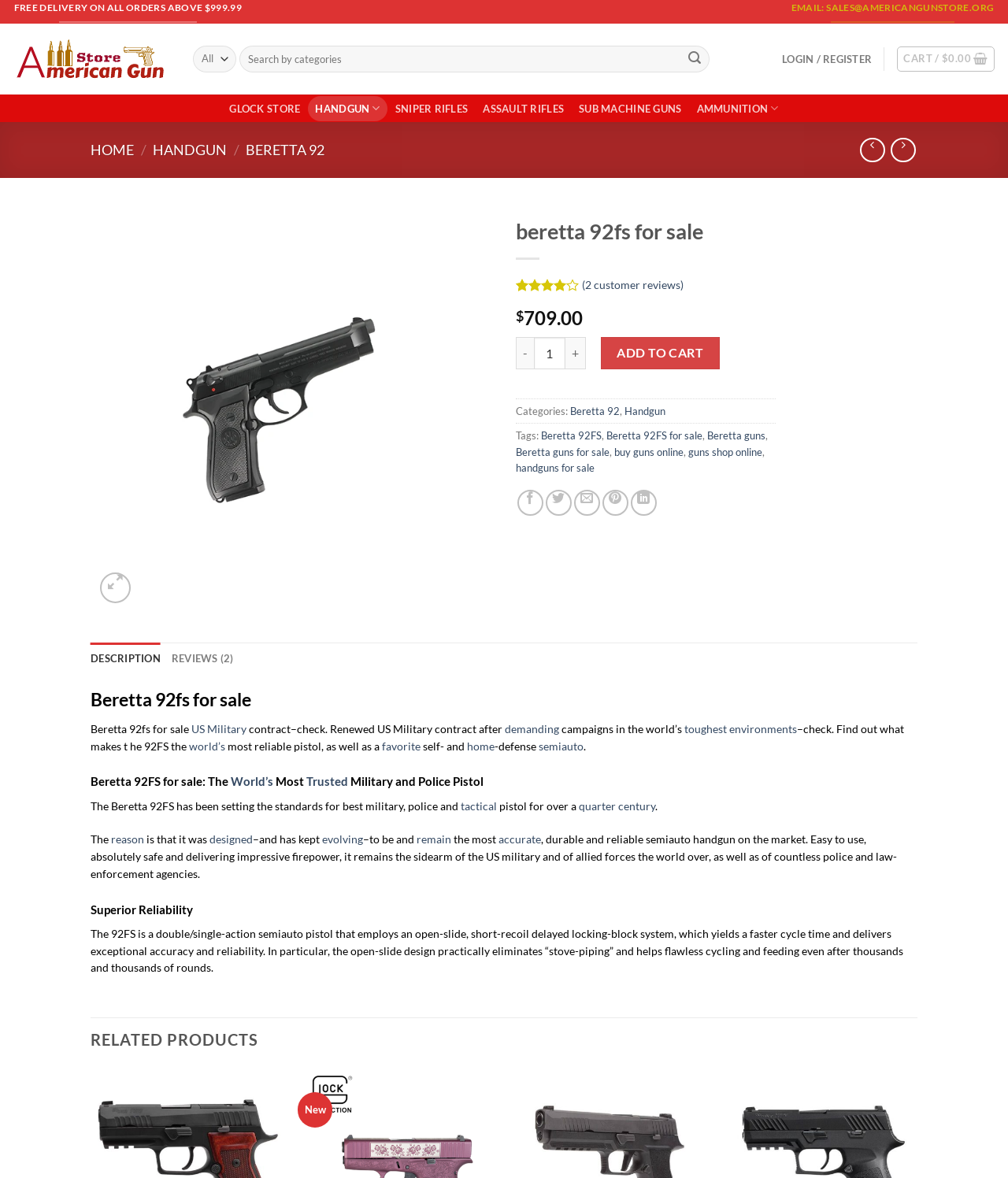Can you extract the headline from the webpage for me?

beretta 92fs for sale